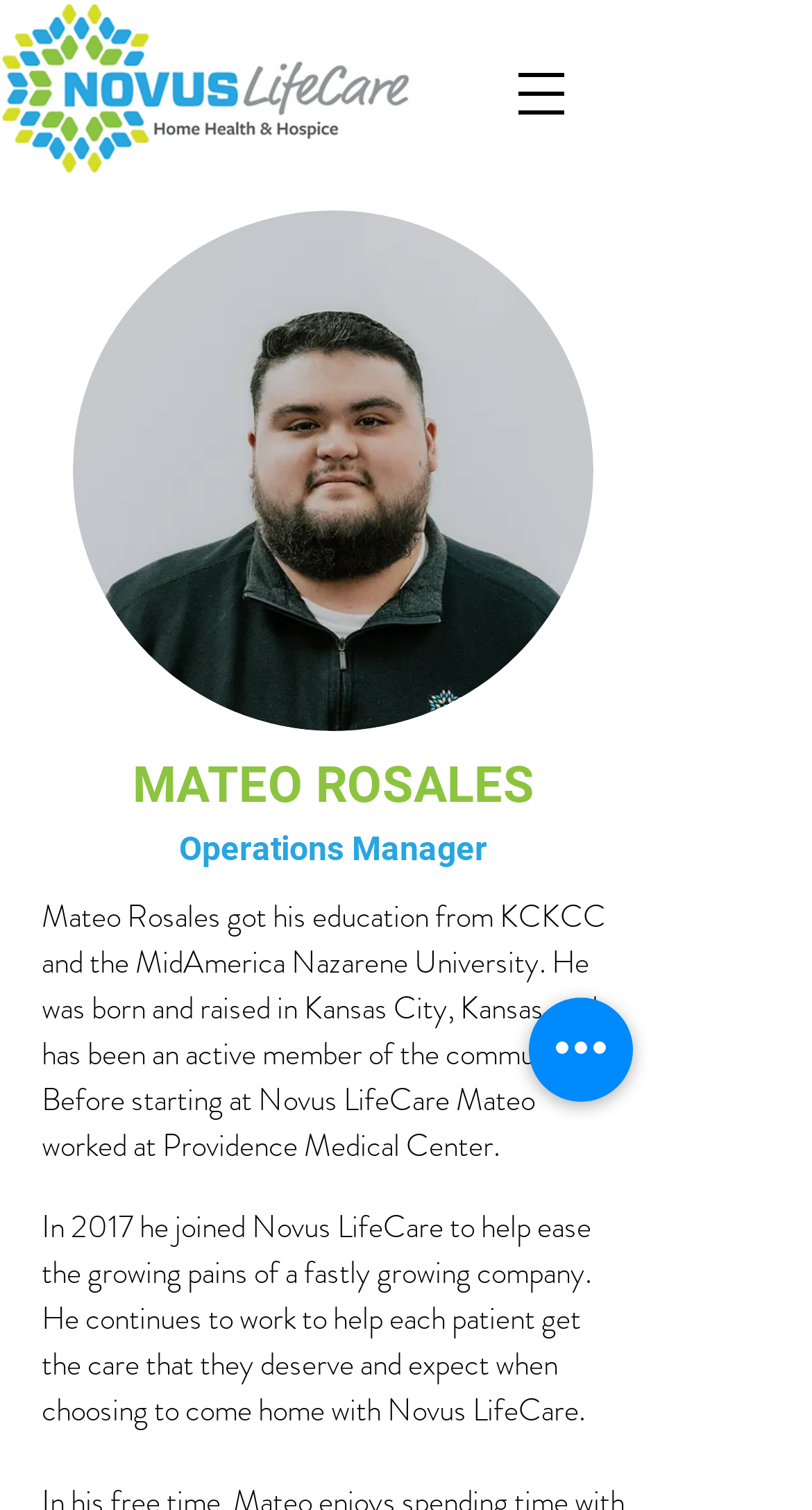Please specify the bounding box coordinates in the format (top-left x, top-left y, bottom-right x, bottom-right y), with all values as floating point numbers between 0 and 1. Identify the bounding box of the UI element described by: aria-label="Open navigation menu"

[0.603, 0.028, 0.731, 0.097]